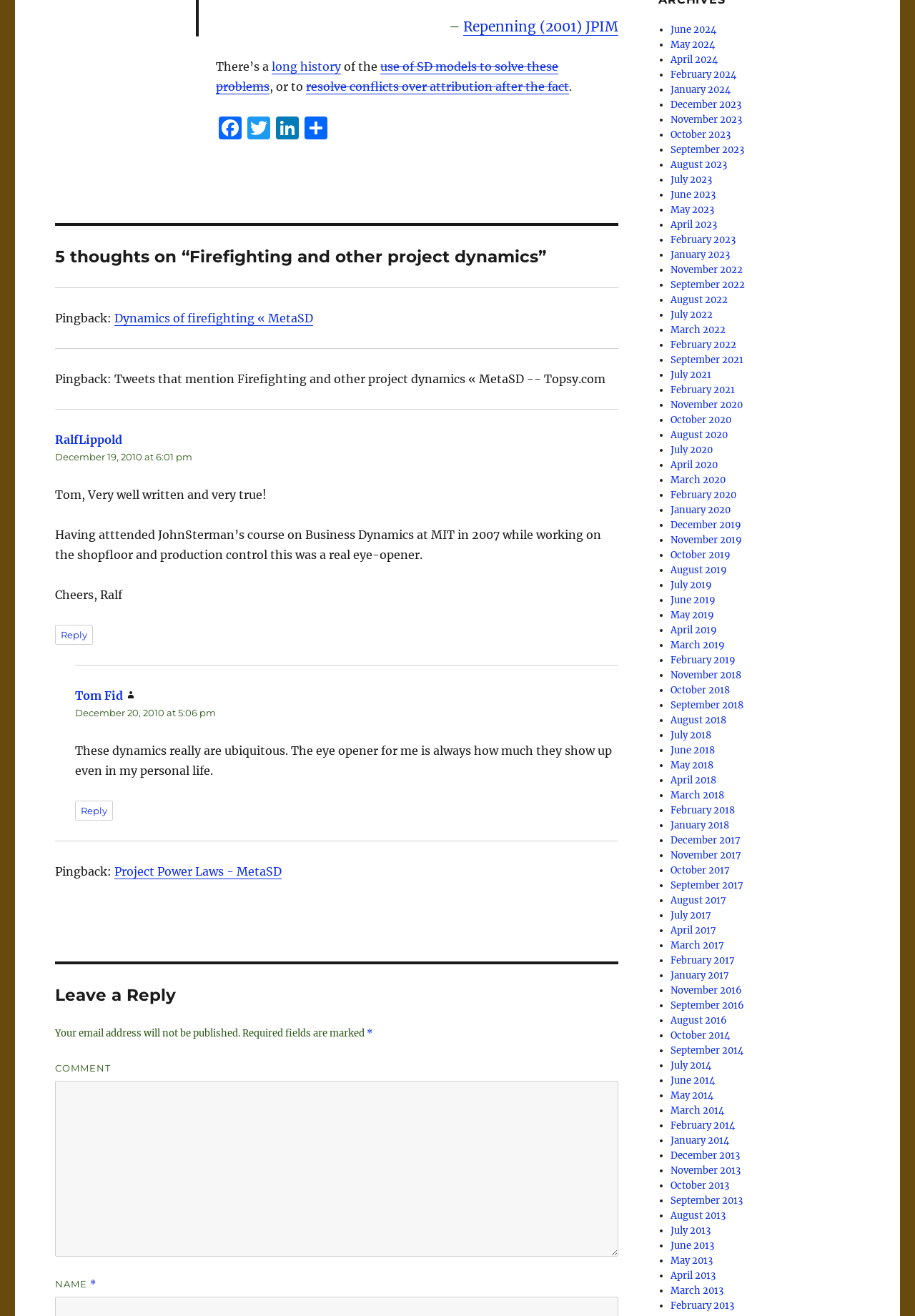Highlight the bounding box coordinates of the element that should be clicked to carry out the following instruction: "Type in the 'COMMENT' textbox". The coordinates must be given as four float numbers ranging from 0 to 1, i.e., [left, top, right, bottom].

[0.06, 0.821, 0.676, 0.955]